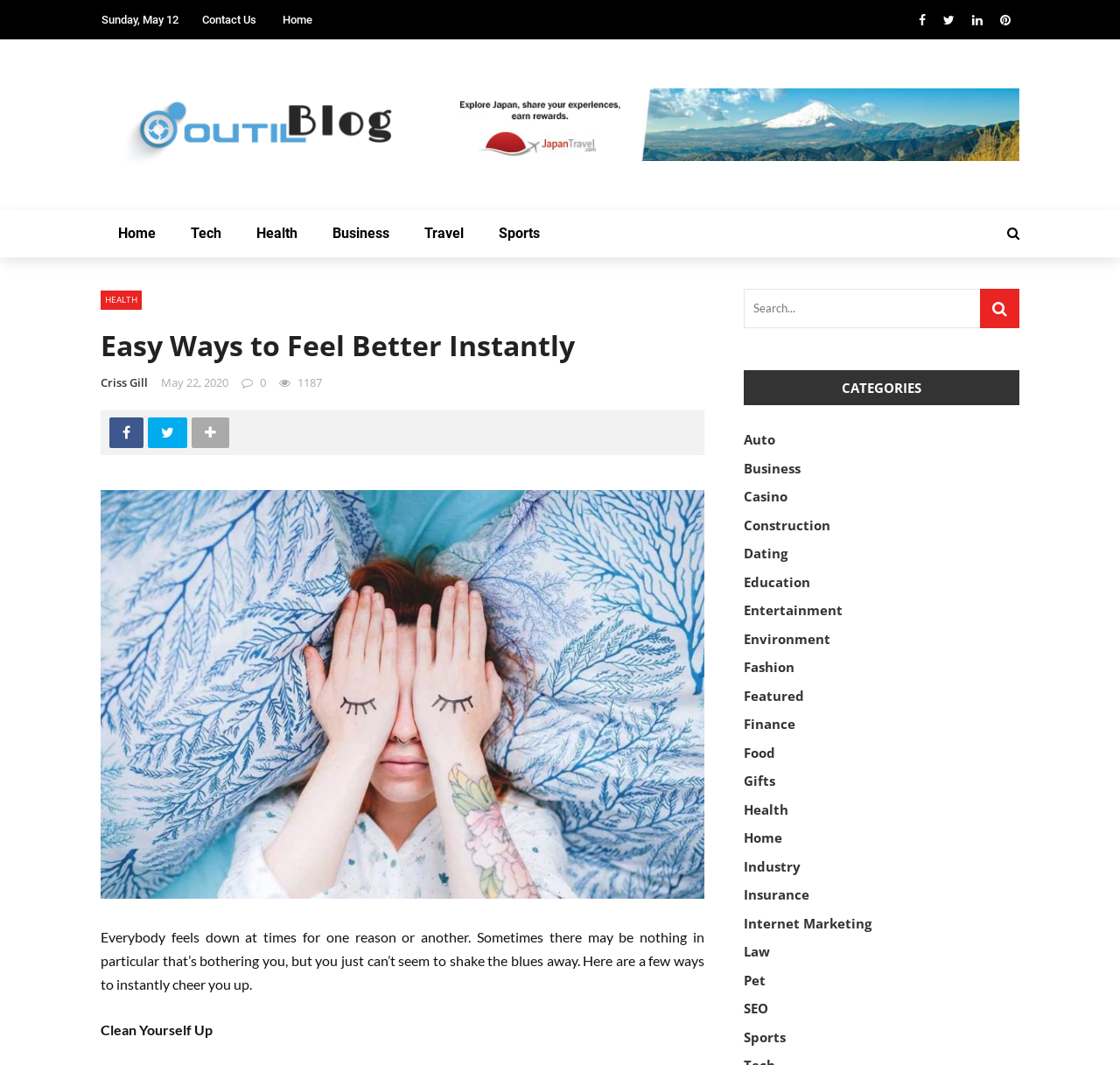What is the first way to feel better instantly?
Based on the image, respond with a single word or phrase.

Clean Yourself Up